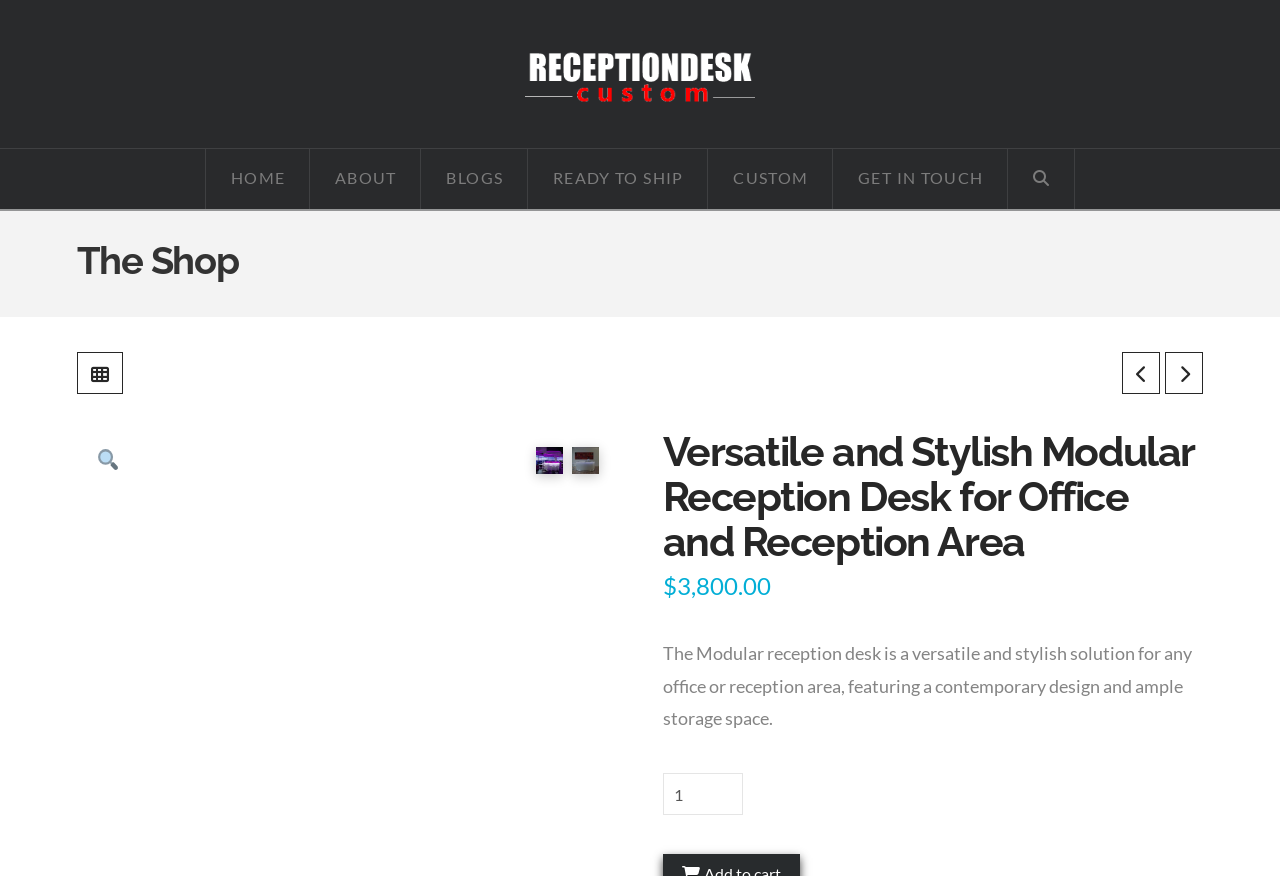From the element description: "Get in touch", extract the bounding box coordinates of the UI element. The coordinates should be expressed as four float numbers between 0 and 1, in the order [left, top, right, bottom].

[0.651, 0.17, 0.788, 0.239]